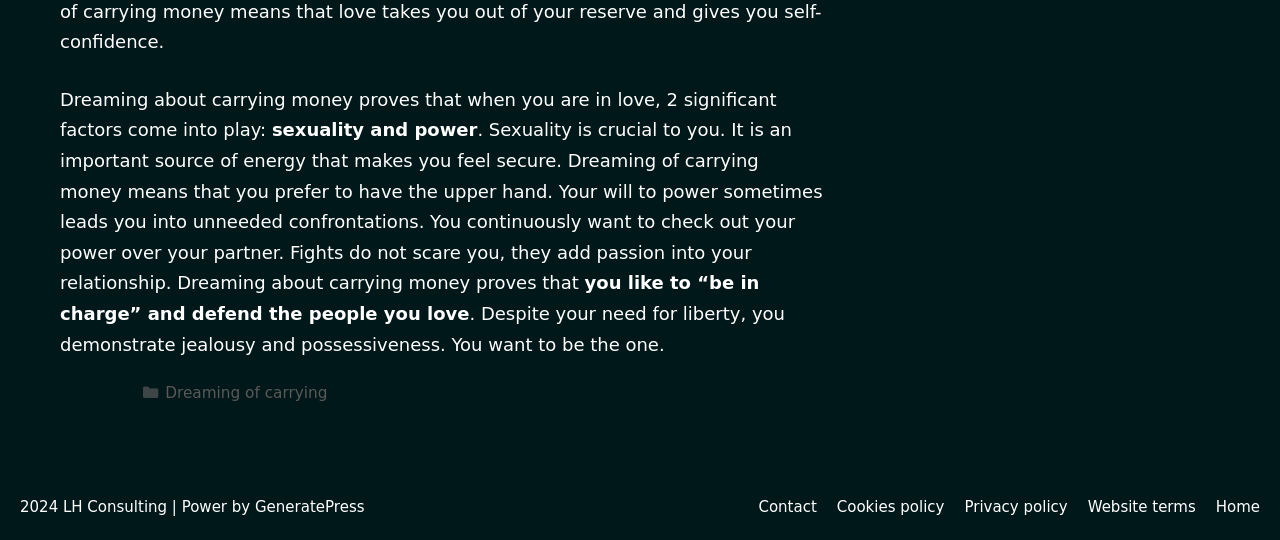What is the name of the company mentioned at the bottom of the webpage?
Please give a detailed answer to the question using the information shown in the image.

The name of the company mentioned at the bottom of the webpage is 'LH Consulting', which is mentioned in the link element with ID 71, located below the complementary section.